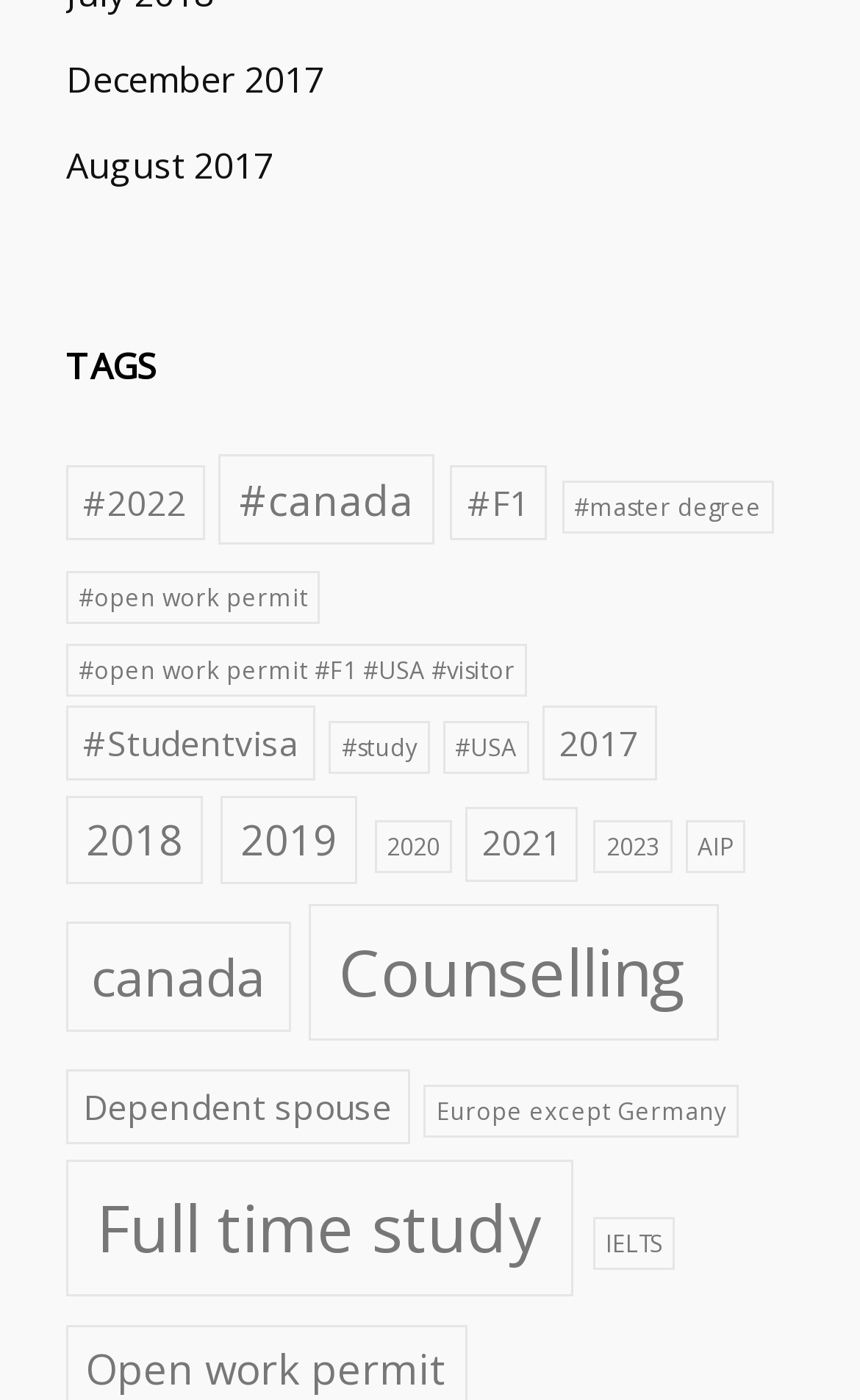What is the category of the link '#Studentvisa'? From the image, respond with a single word or brief phrase.

Tags